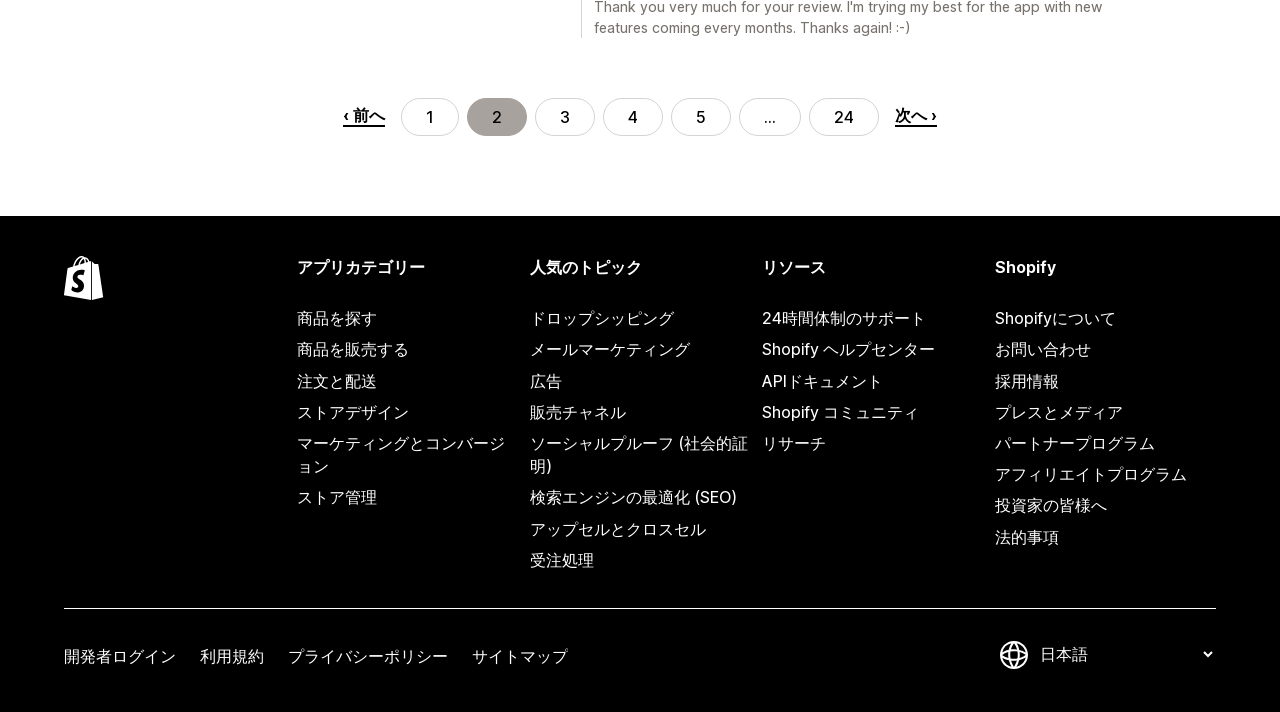What is the purpose of the links on the top left?
Kindly answer the question with as much detail as you can.

The links on the top left, such as '前のページに移動する' and '次のページに移動する', are used for page navigation, allowing users to move to previous or next pages.